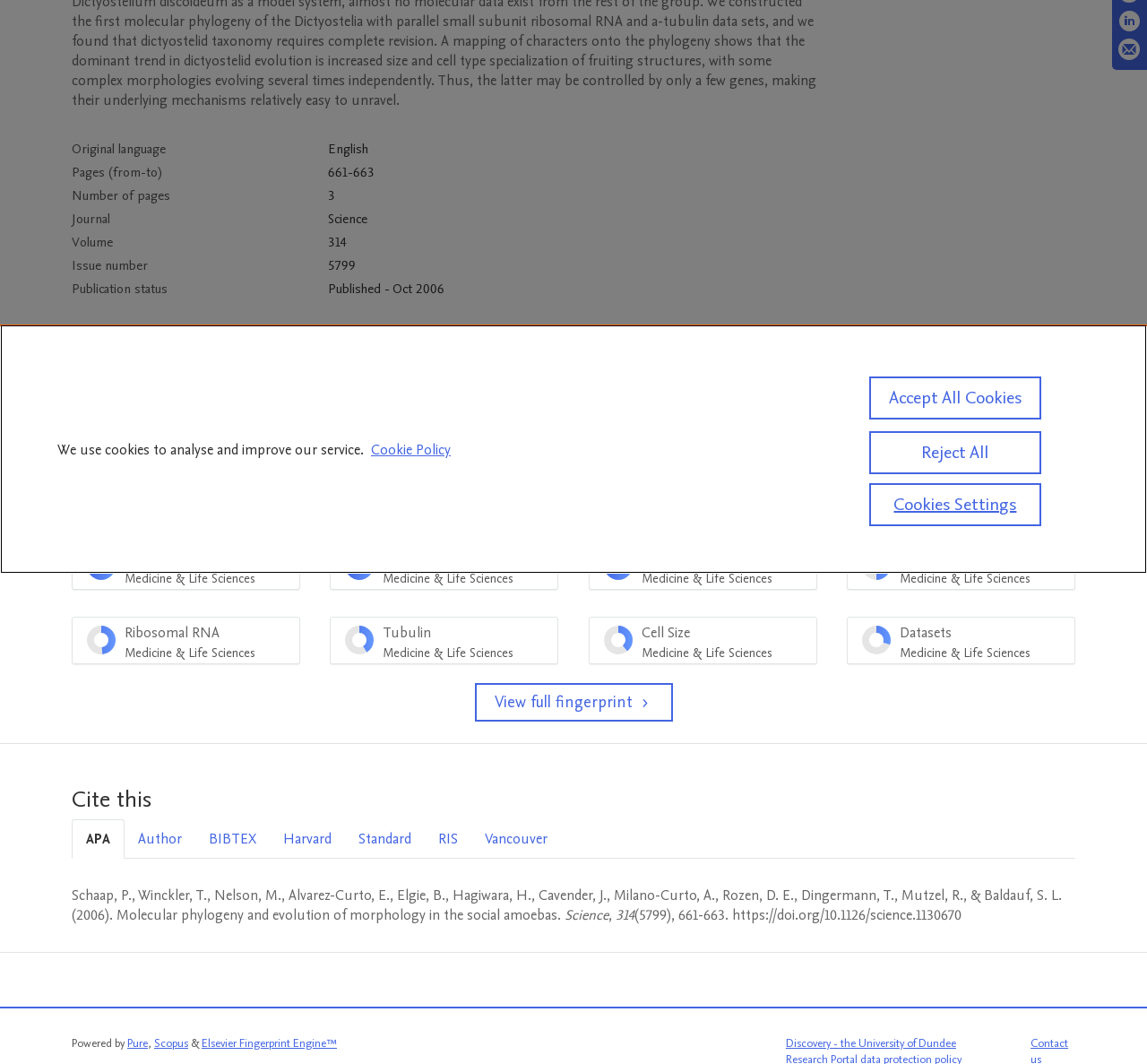Bounding box coordinates are specified in the format (top-left x, top-left y, bottom-right x, bottom-right y). All values are floating point numbers bounded between 0 and 1. Please provide the bounding box coordinate of the region this sentence describes: Business

None